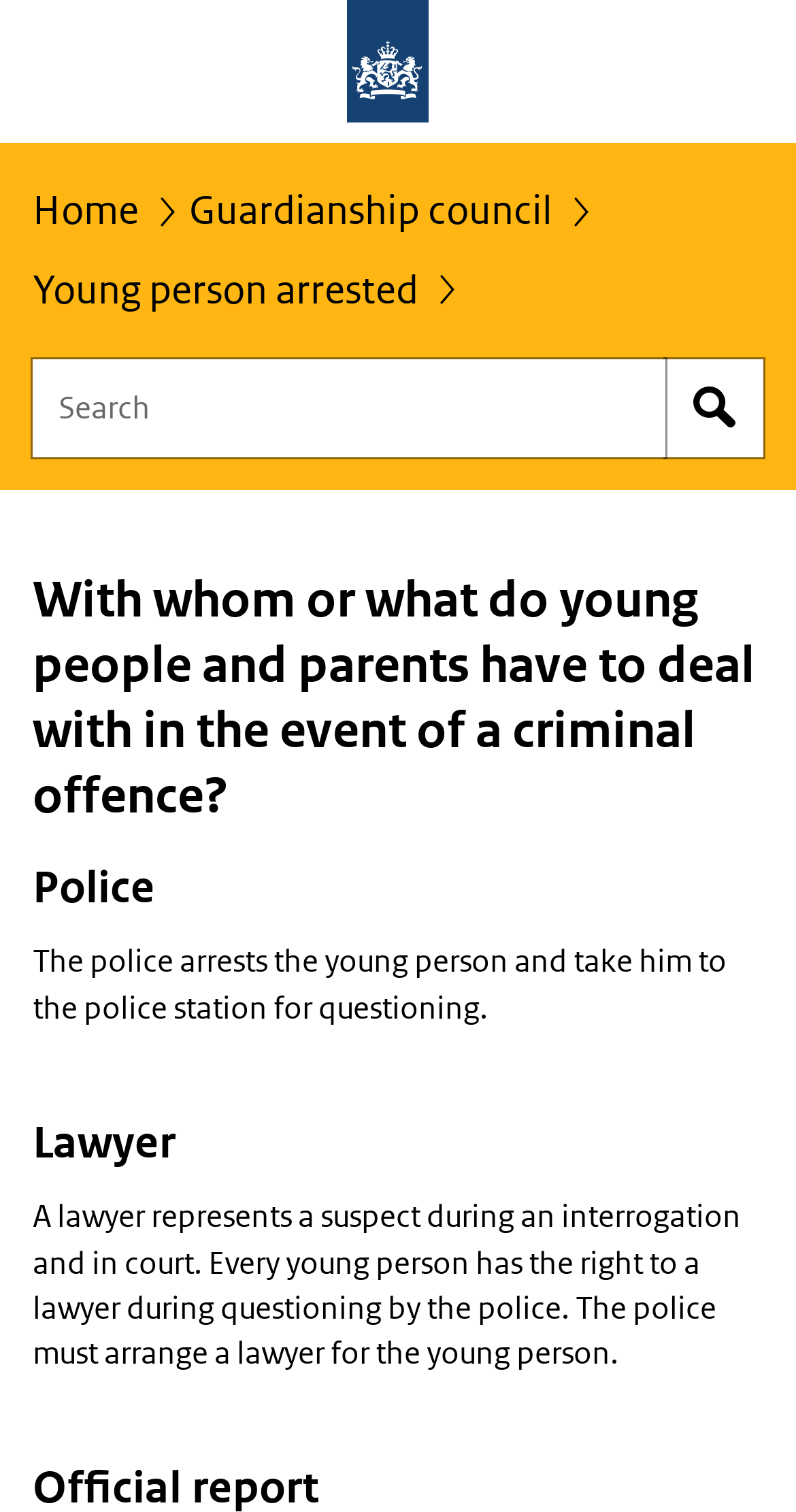Please determine the bounding box of the UI element that matches this description: Home. The coordinates should be given as (top-left x, top-left y, bottom-right x, bottom-right y), with all values between 0 and 1.

[0.041, 0.12, 0.205, 0.172]